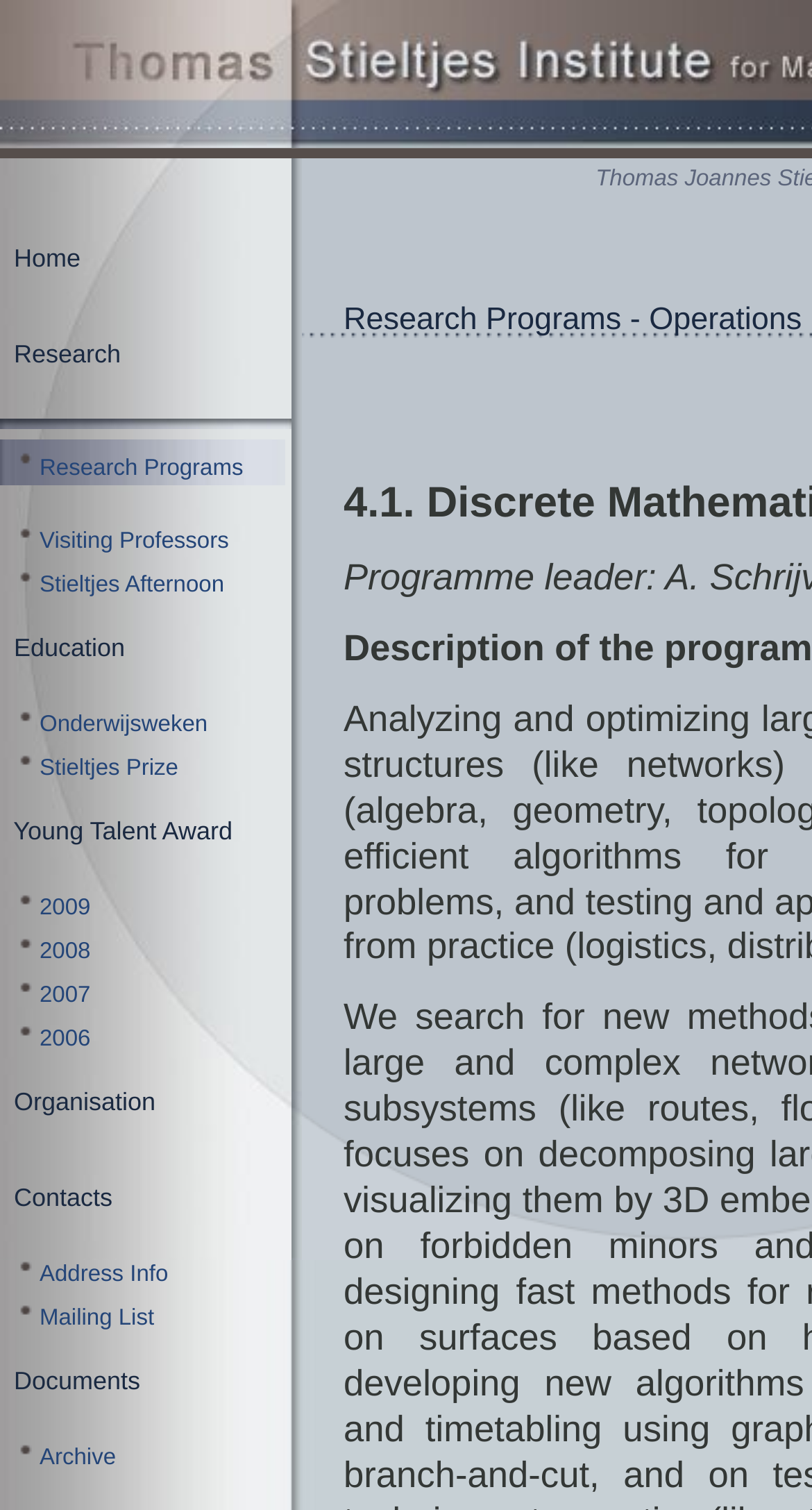What is the name of the institute?
Based on the image, give a concise answer in the form of a single word or short phrase.

Thomas Stieltjes Institute for Mathematics